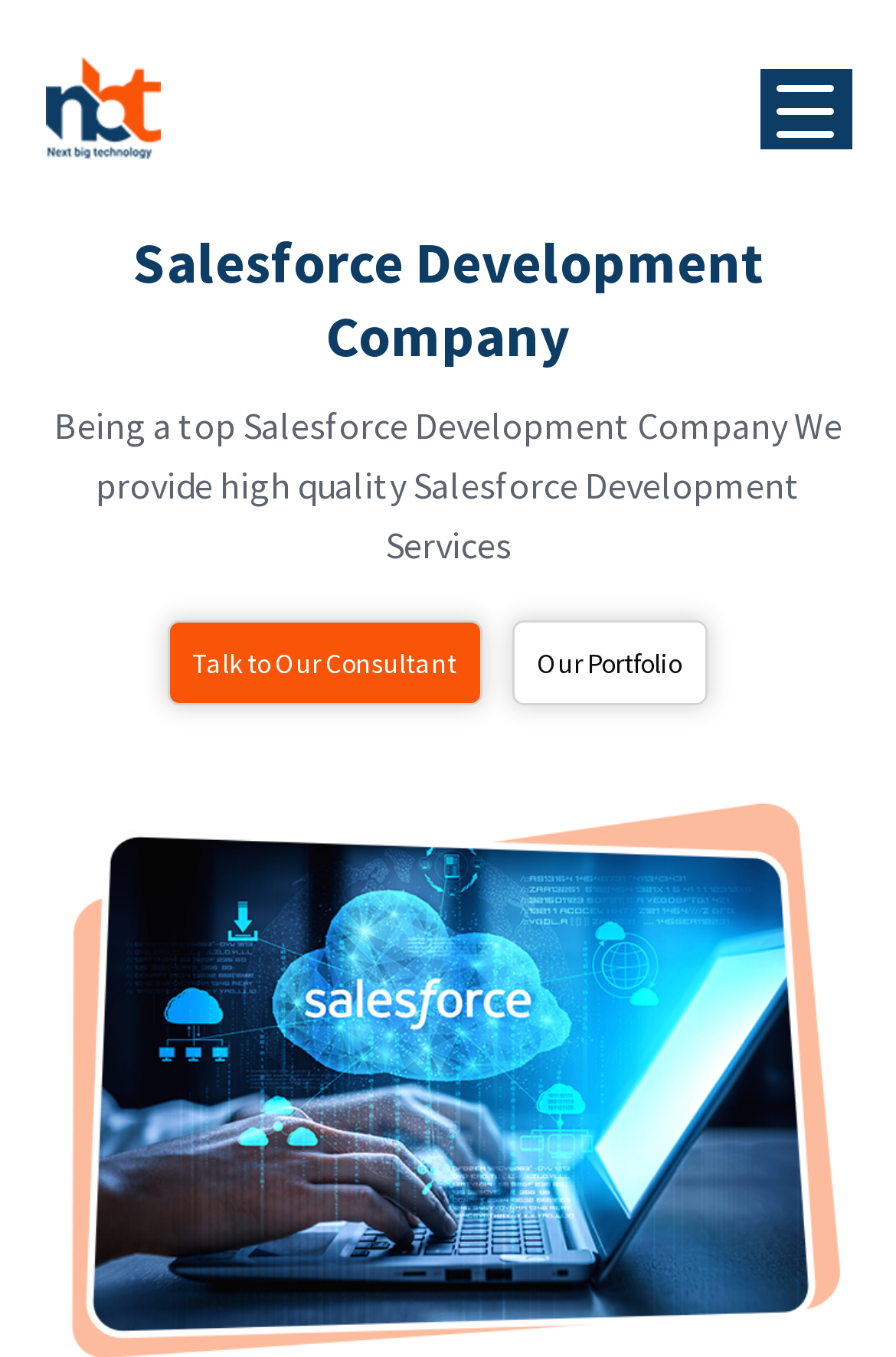Given the webpage screenshot, identify the bounding box of the UI element that matches this description: "Our Portfolio".

[0.571, 0.456, 0.788, 0.519]